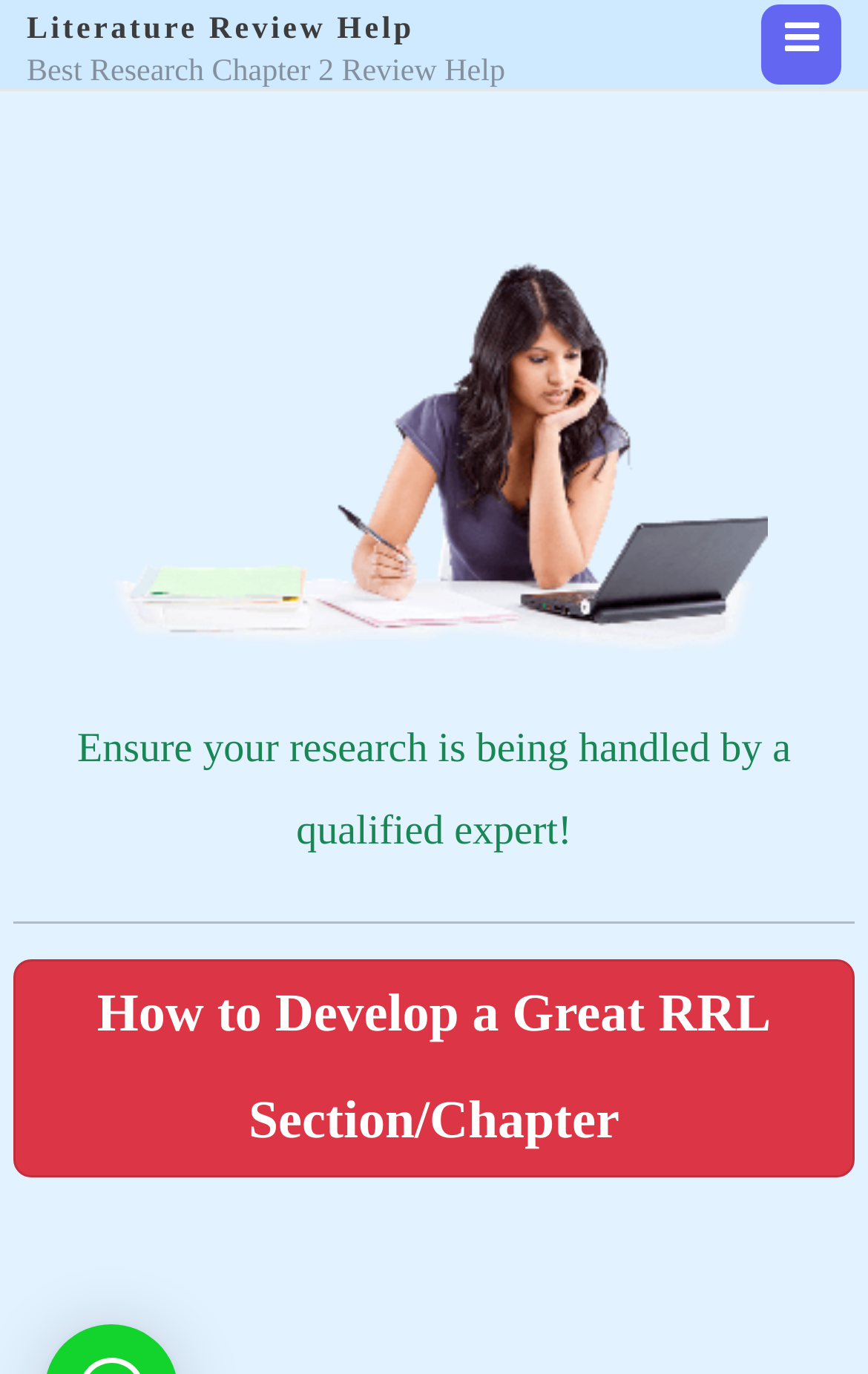Please provide a brief answer to the following inquiry using a single word or phrase:
What is the topic of the link 'How to Develop a Great RRL Section/Chapter'?

RRL section/chapter development